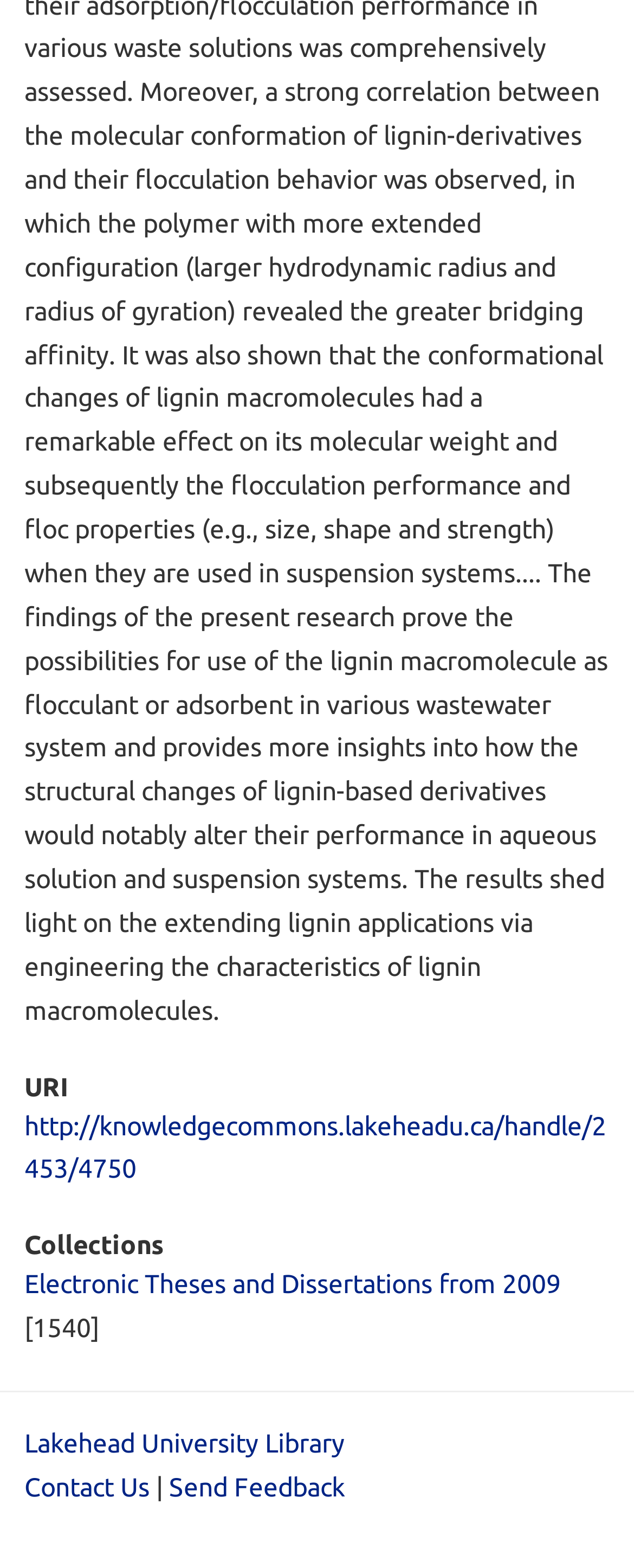Using the element description http://knowledgecommons.lakeheadu.ca/handle/2453/4750, predict the bounding box coordinates for the UI element. Provide the coordinates in (top-left x, top-left y, bottom-right x, bottom-right y) format with values ranging from 0 to 1.

[0.038, 0.708, 0.956, 0.755]